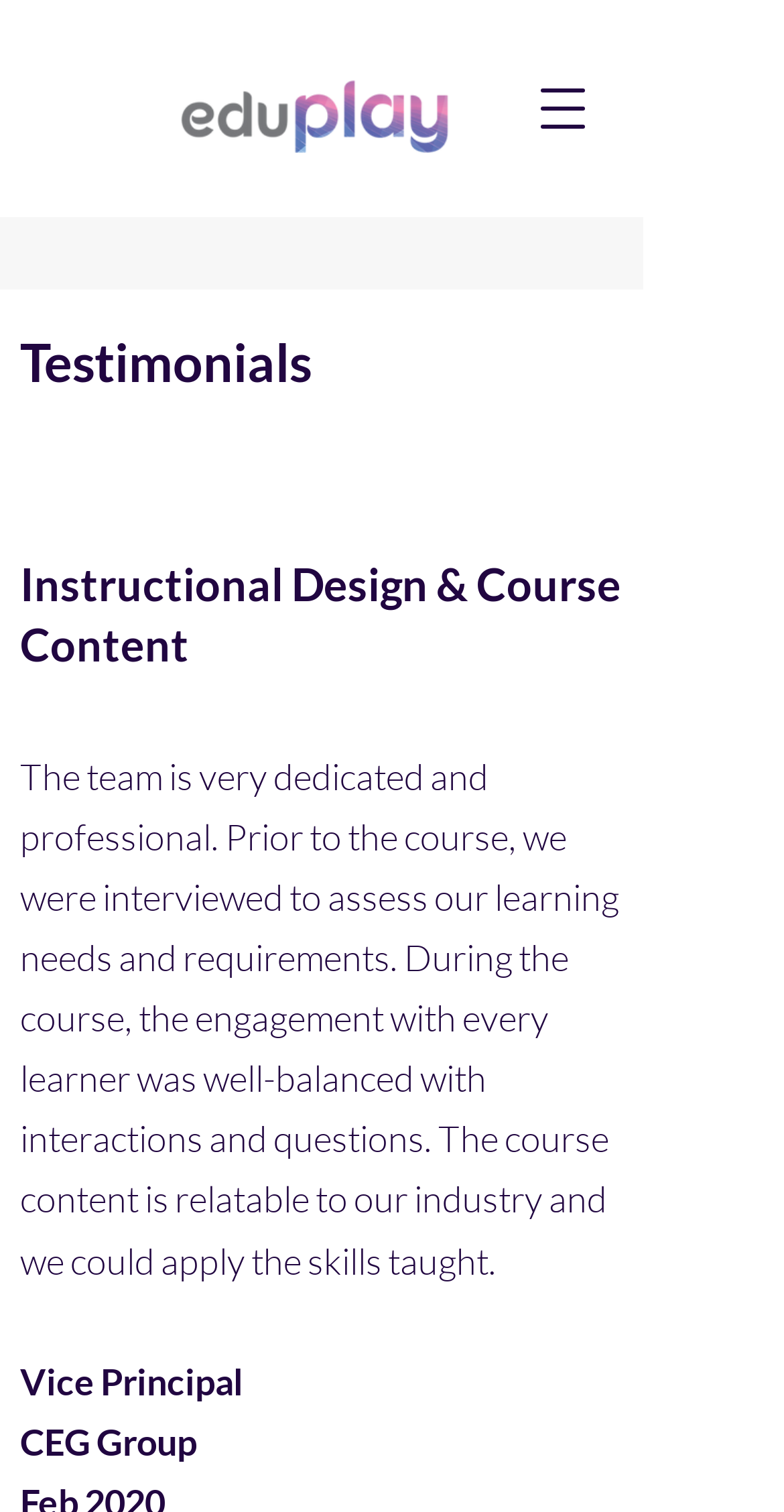Utilize the details in the image to thoroughly answer the following question: What is the name of the organization associated with the testimonial?

The organization associated with the testimonial is CEG Group, as indicated by the text below the testimonial.